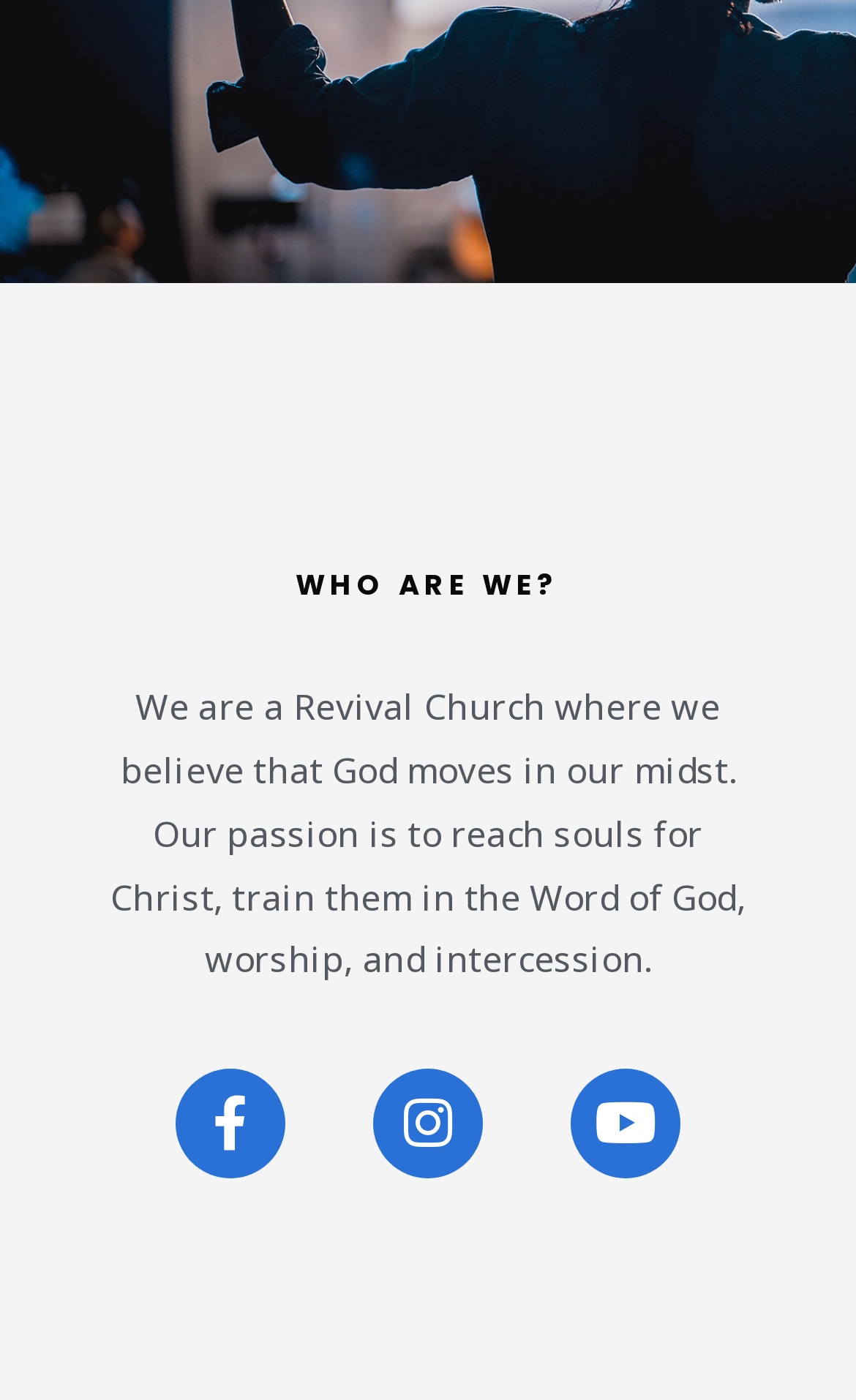Find the bounding box coordinates for the UI element that matches this description: "Youtube".

[0.667, 0.763, 0.795, 0.841]